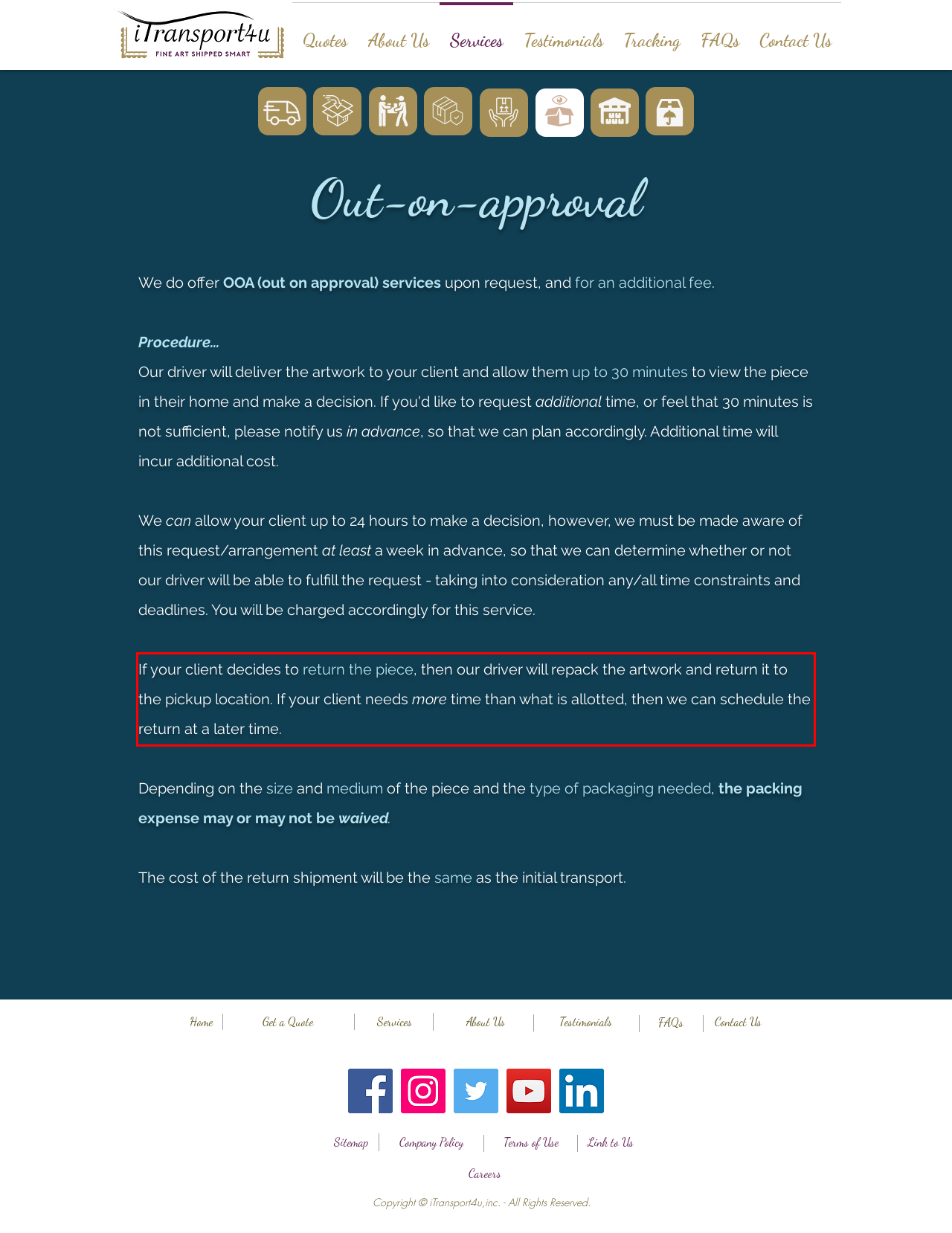With the given screenshot of a webpage, locate the red rectangle bounding box and extract the text content using OCR.

If your client decides to return the piece, then our driver will repack the artwork and return it to the pickup location. If your client needs more time than what is allotted, then we can schedule the return at a later time.